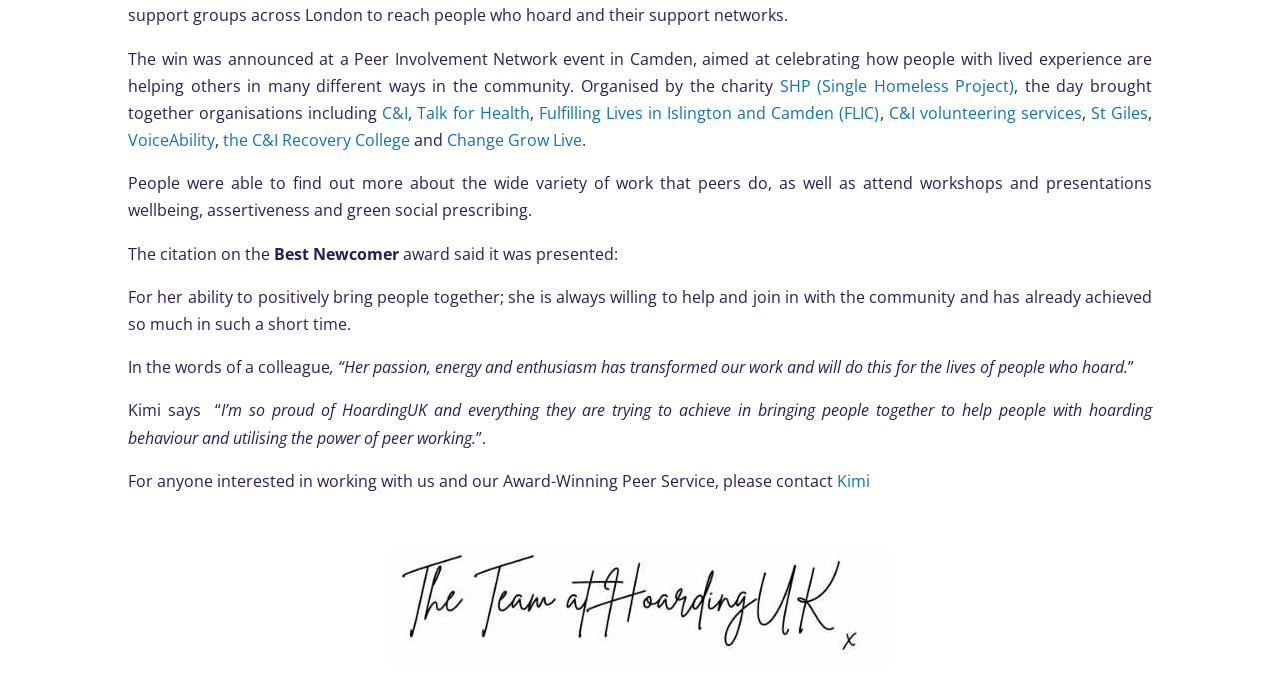Please identify the coordinates of the bounding box that should be clicked to fulfill this instruction: "Click on the link to SHP".

[0.609, 0.107, 0.793, 0.138]